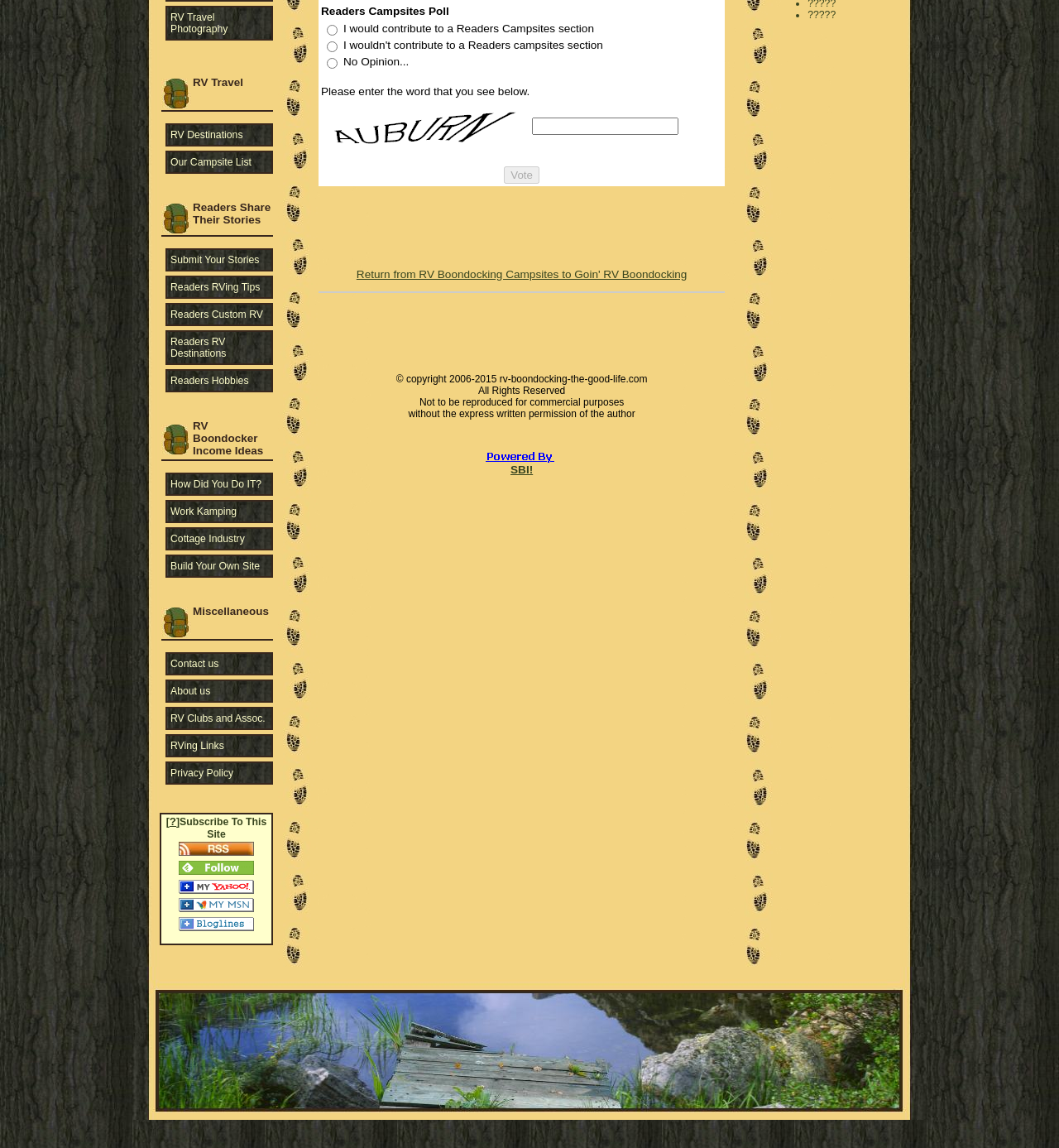Determine the bounding box coordinates of the element that should be clicked to execute the following command: "Contact us".

[0.156, 0.568, 0.258, 0.588]